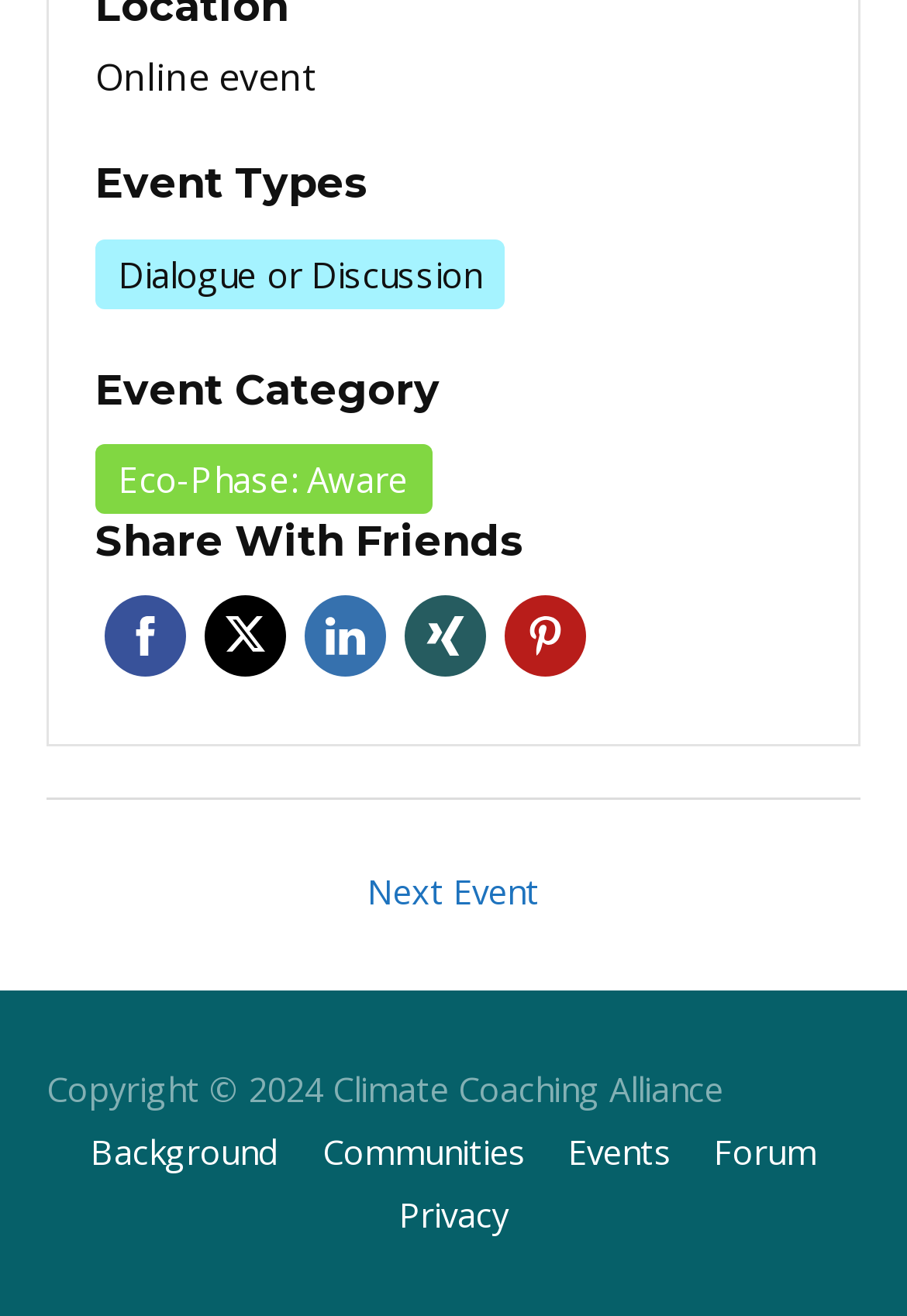Please identify the bounding box coordinates of the element on the webpage that should be clicked to follow this instruction: "Learn about eco-phase aware". The bounding box coordinates should be given as four float numbers between 0 and 1, formatted as [left, top, right, bottom].

[0.097, 0.332, 0.485, 0.396]